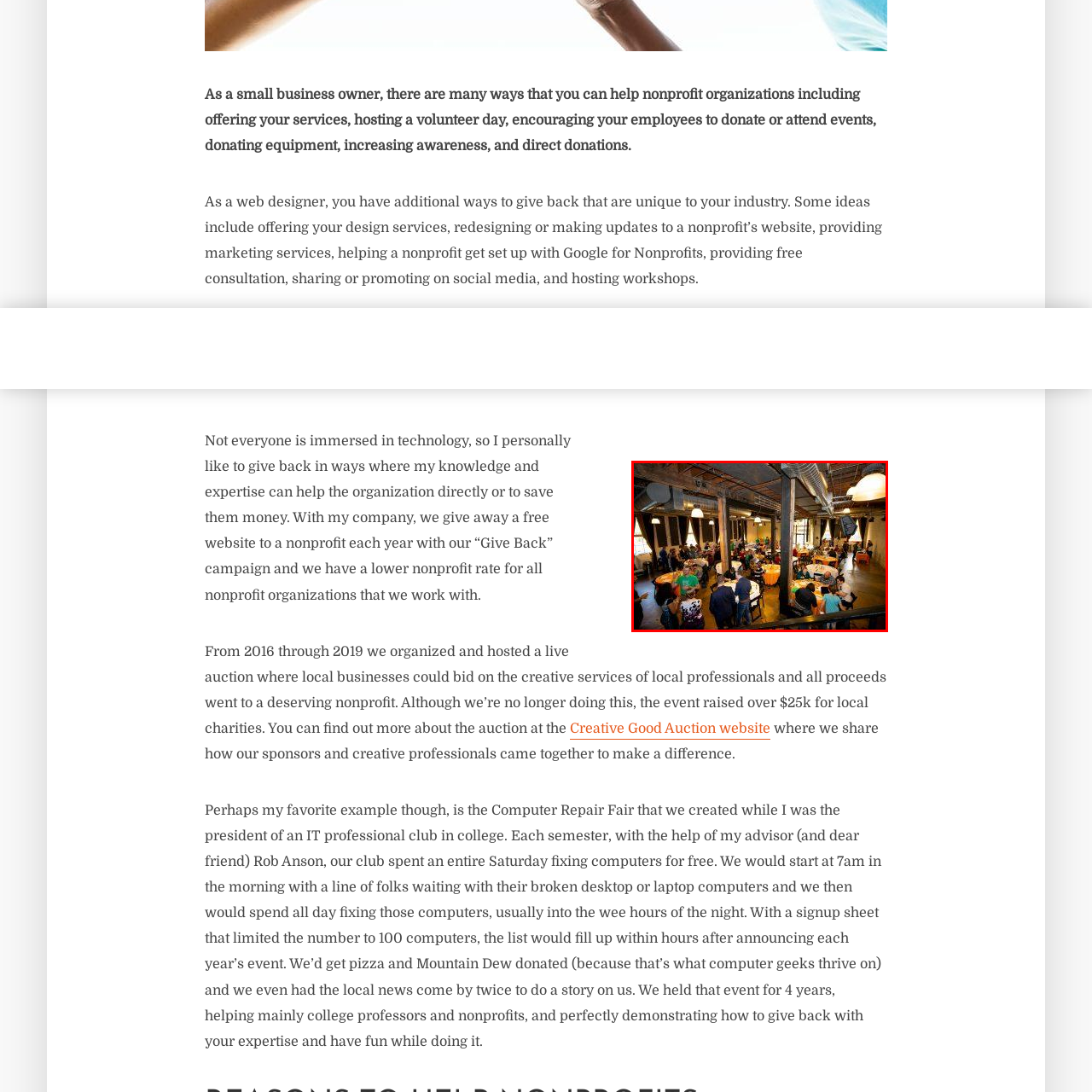Pay attention to the image inside the red rectangle, What is the purpose of the 'Creative Good Benefit Auction'? Answer briefly with a single word or phrase.

Supports local nonprofits